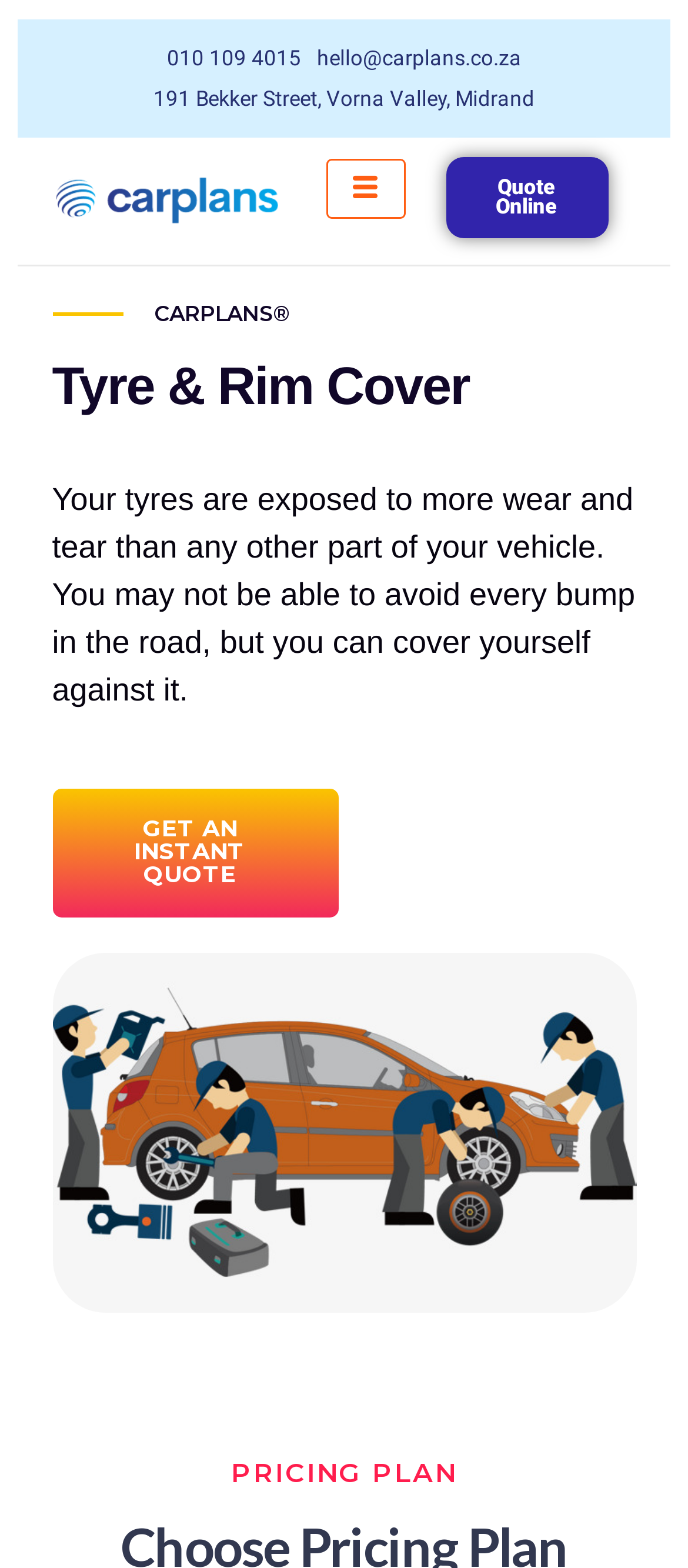Give a detailed account of the webpage.

The webpage is about Tyre & Rim Cover provided by CarPlans in South Africa. At the top left, there is a link with a phone number "010 109 4015". Next to it, on the right, is the company's email address "hello@carplans.co.za" and below it, the physical address "191 Bekker Street, Vorna Valley, Midrand" is displayed. 

On the top right, there is an empty link, followed by a hamburger-icon button. Next to the button, a "Quote Online" link is positioned. 

Below the top section, there is a heading "CARPLANS" followed by another heading "Tyre & Rim Cover". A paragraph of text explains the importance of tyre protection, stating that tyres are exposed to wear and tear and that covering them can provide protection against road bumps. 

Underneath the text, a "GET AN INSTANT QUOTE" link is placed. At the bottom of the page, a "PRICING PLAN" heading is displayed.